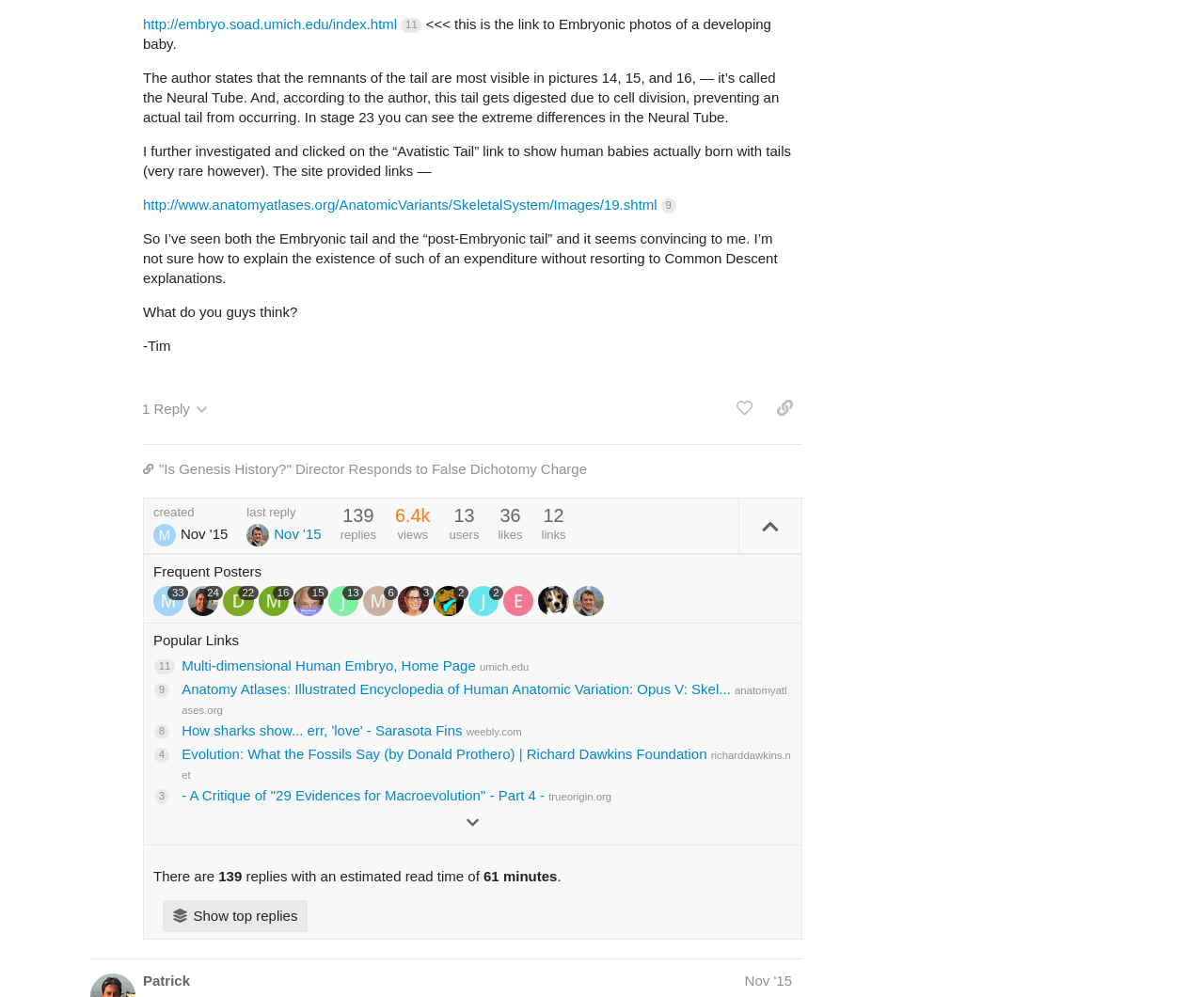Determine the bounding box coordinates of the clickable region to follow the instruction: "Like this post".

[0.604, 0.394, 0.633, 0.426]